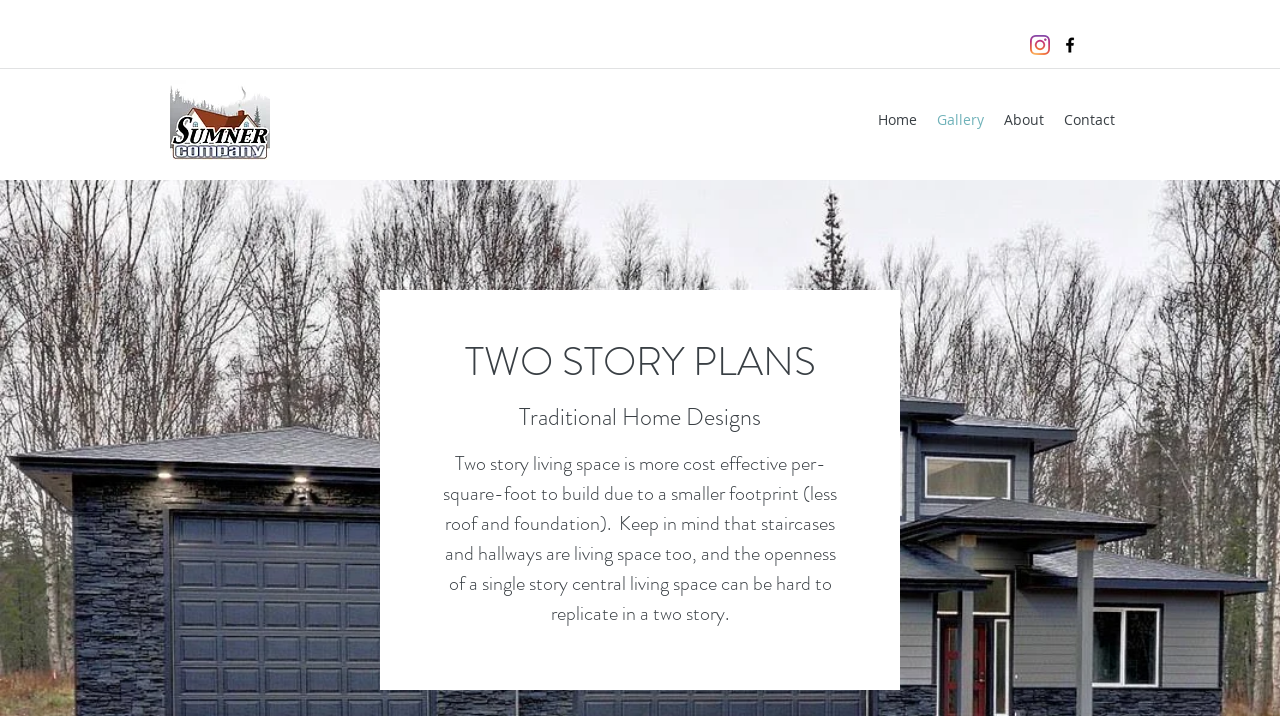Answer this question using a single word or a brief phrase:
What social media platforms are linked?

Instagram, Facebook